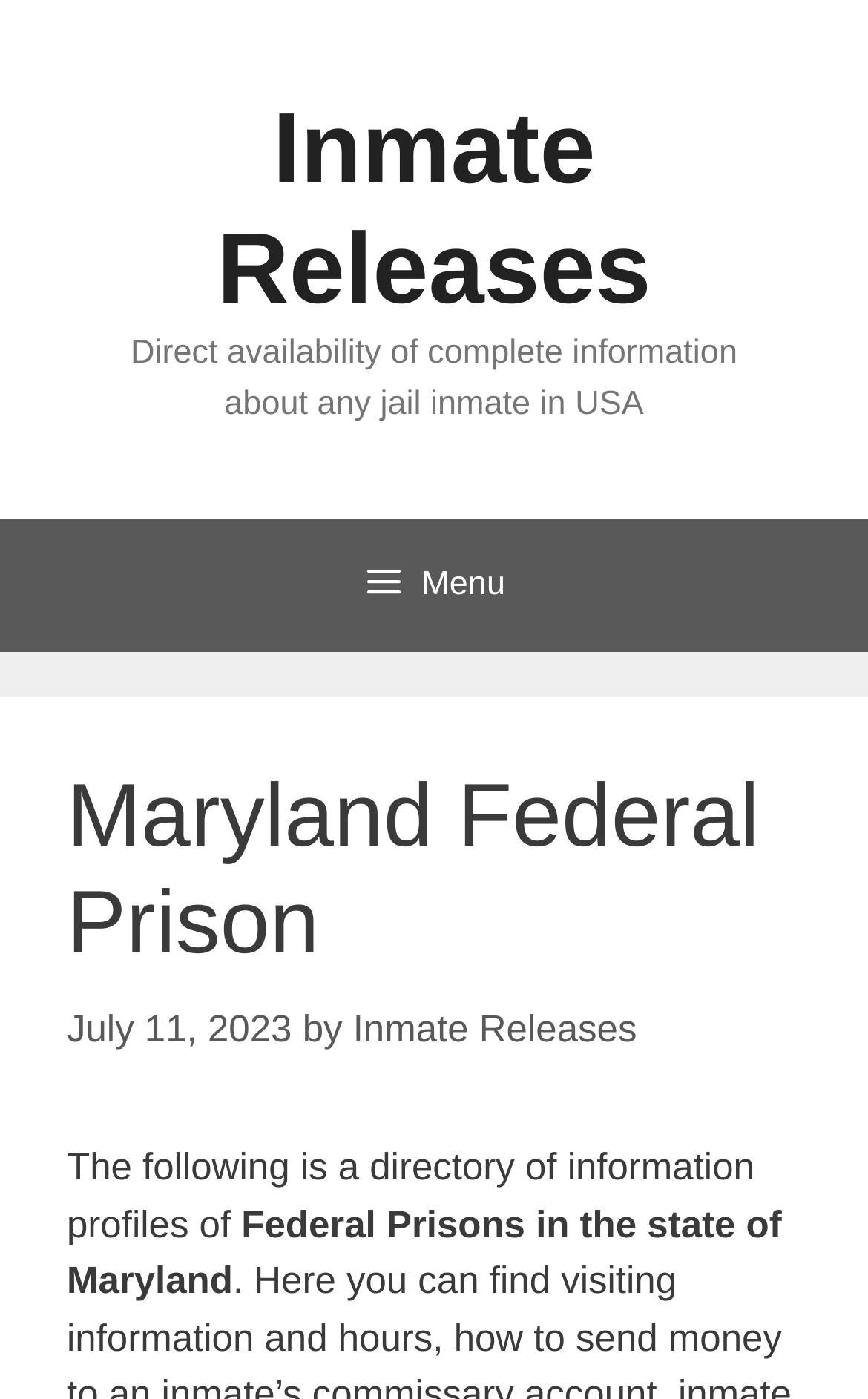What is the purpose of the search button?
Examine the image and give a concise answer in one word or a short phrase.

To search inmates